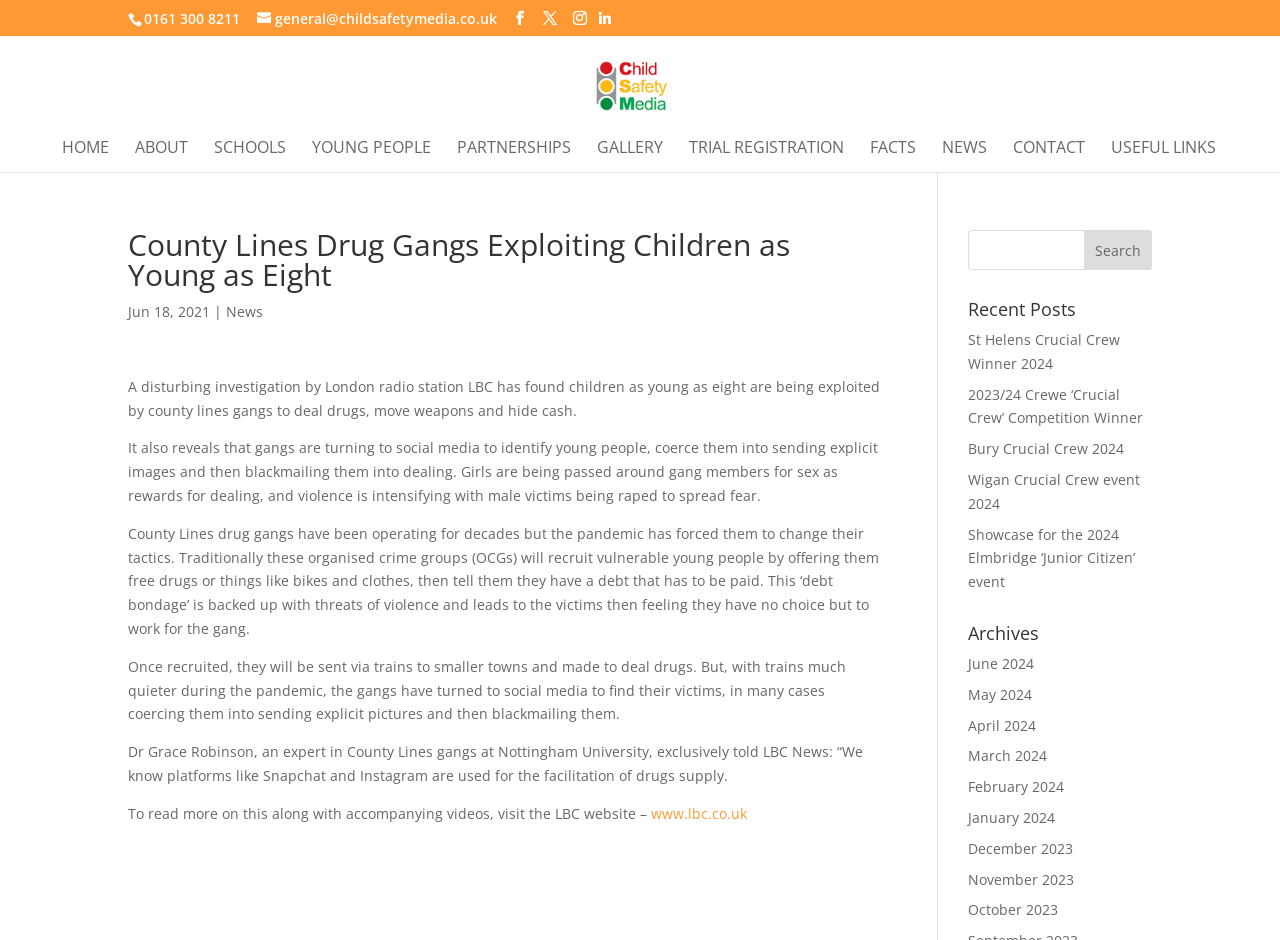Using the provided element description "Useful Links", determine the bounding box coordinates of the UI element.

[0.868, 0.149, 0.95, 0.183]